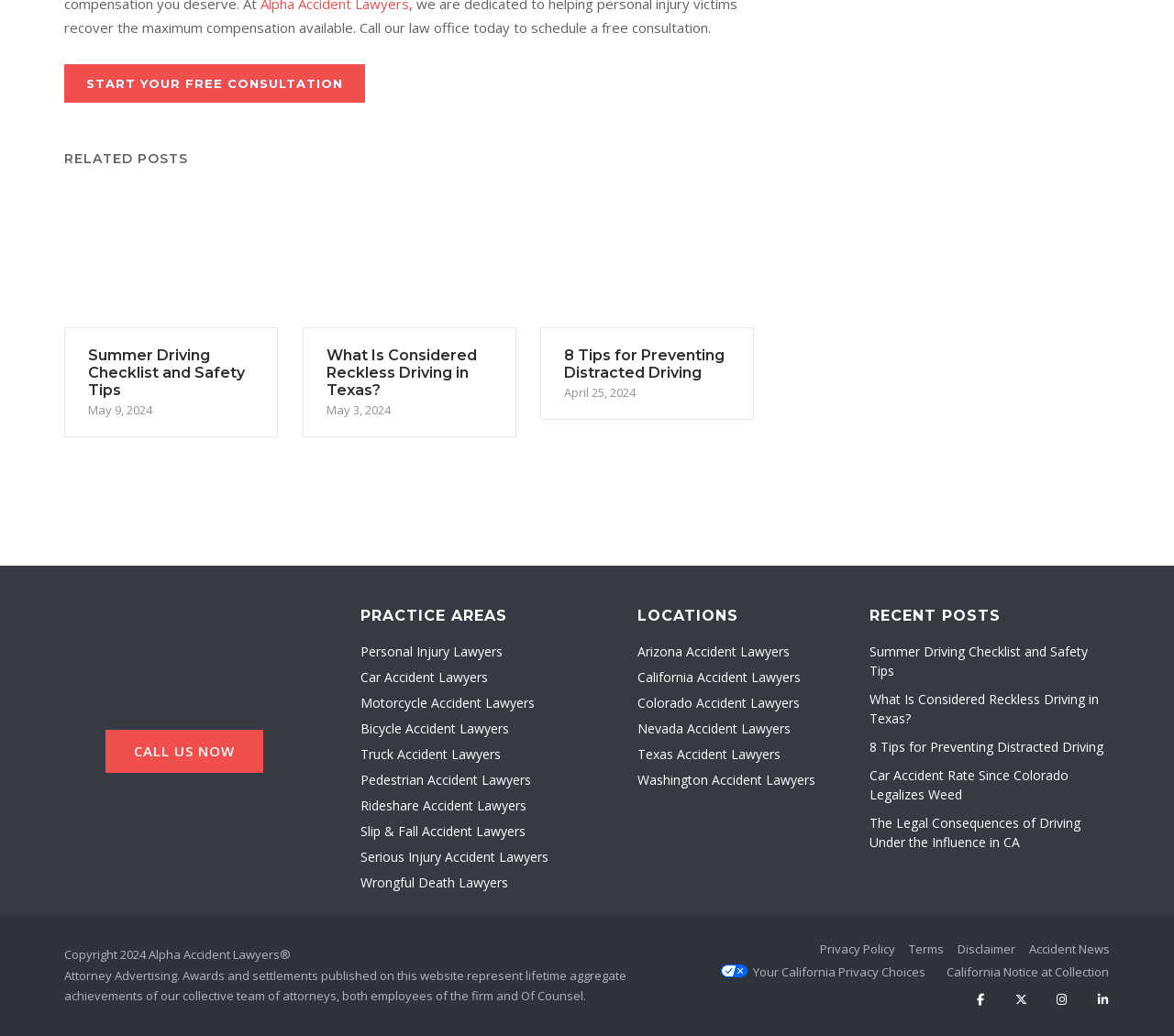What is the copyright year of the webpage?
From the screenshot, supply a one-word or short-phrase answer.

2024